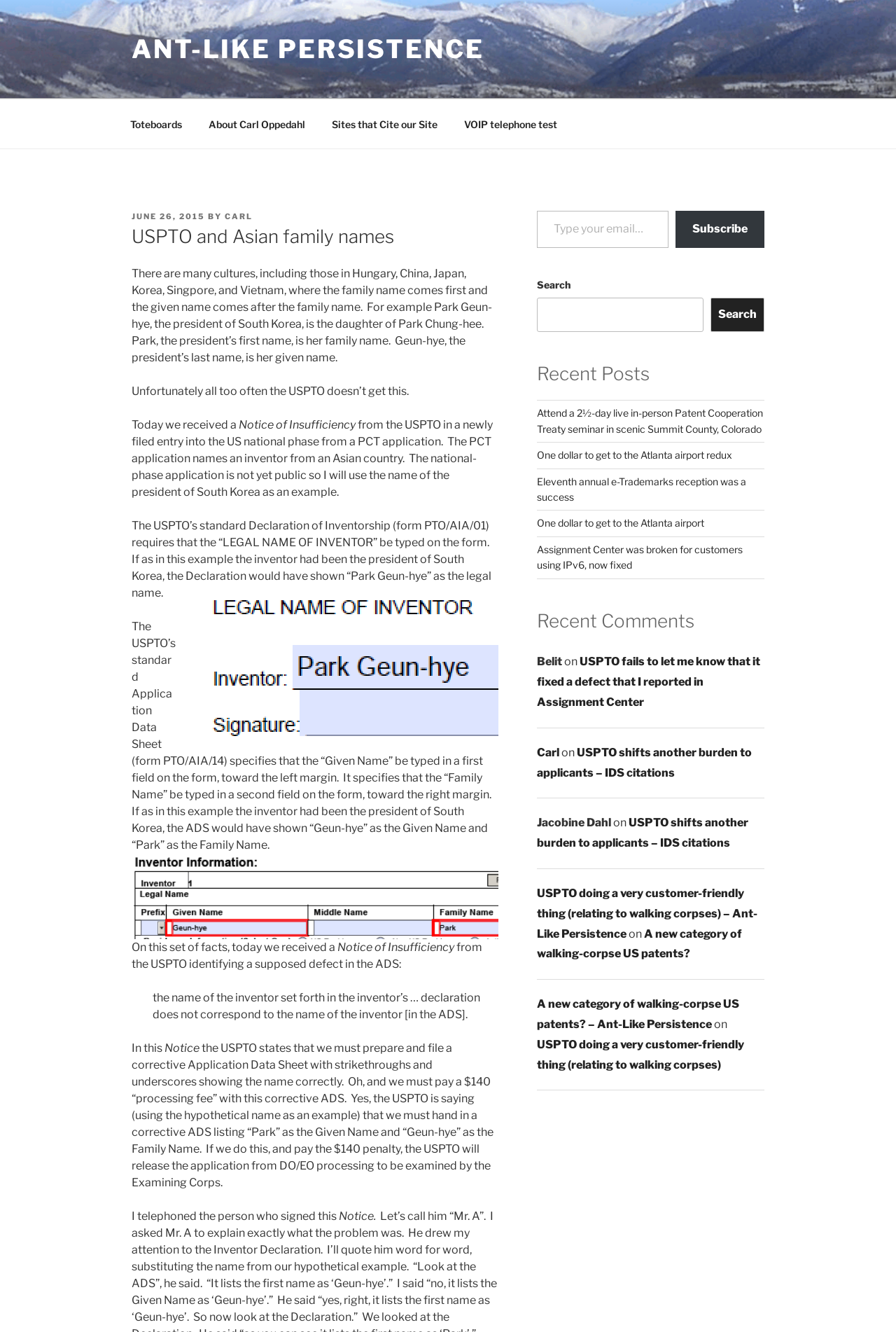Using the description "Carl", locate and provide the bounding box of the UI element.

[0.251, 0.159, 0.282, 0.166]